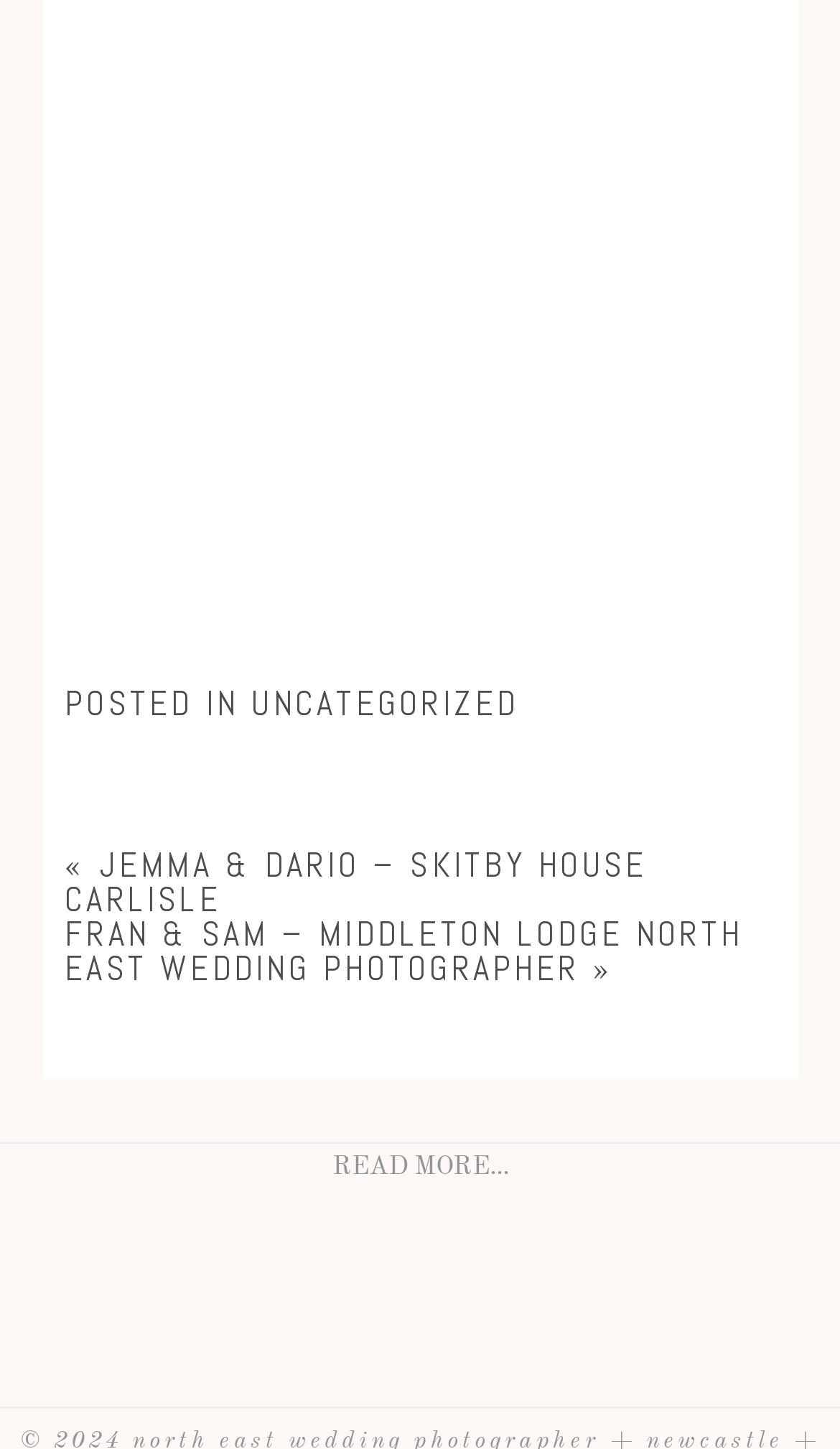What is the title of the second post?
Based on the content of the image, thoroughly explain and answer the question.

I determined the title of the second post by looking at the link 'FRAN & SAM – MIDDLETON LODGE NORTH EAST WEDDING PHOTOGRAPHER', which is the second link in the list of posts.